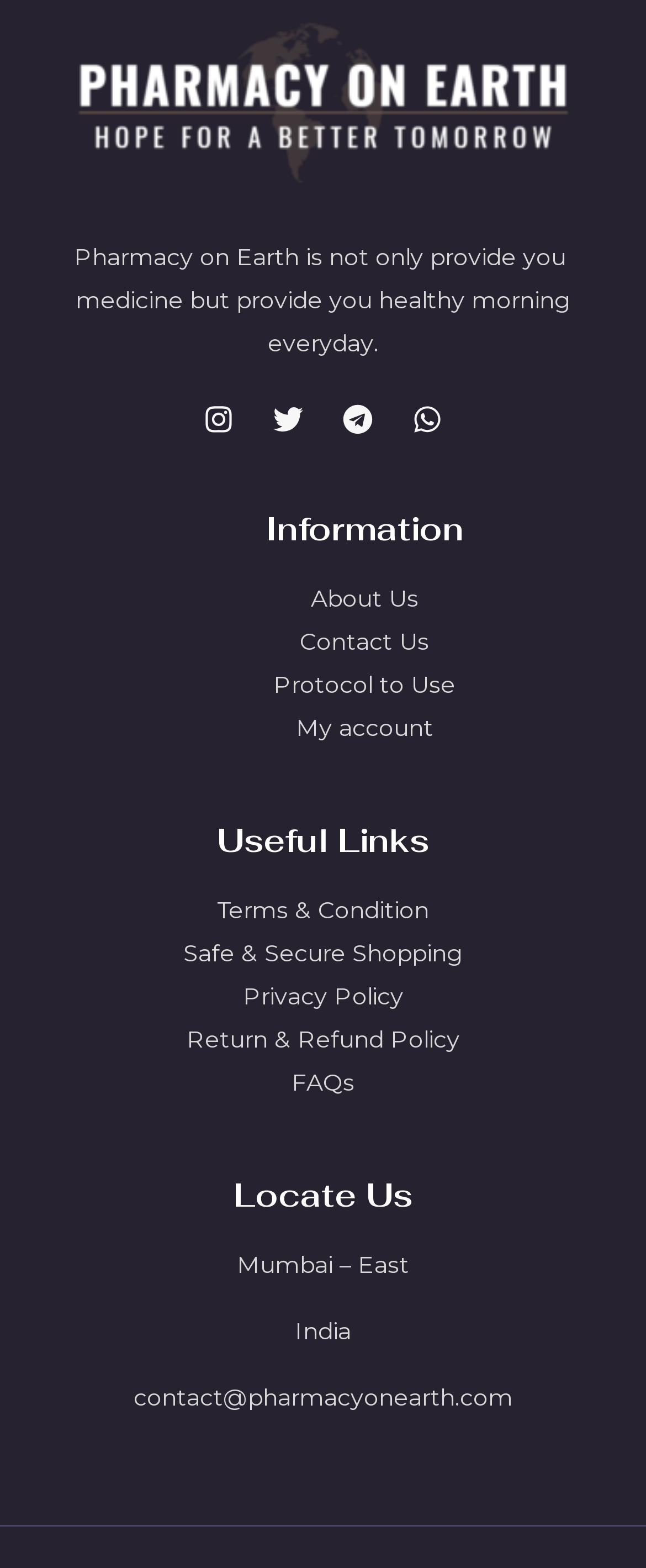Locate the coordinates of the bounding box for the clickable region that fulfills this instruction: "View About Us".

[0.481, 0.372, 0.647, 0.391]